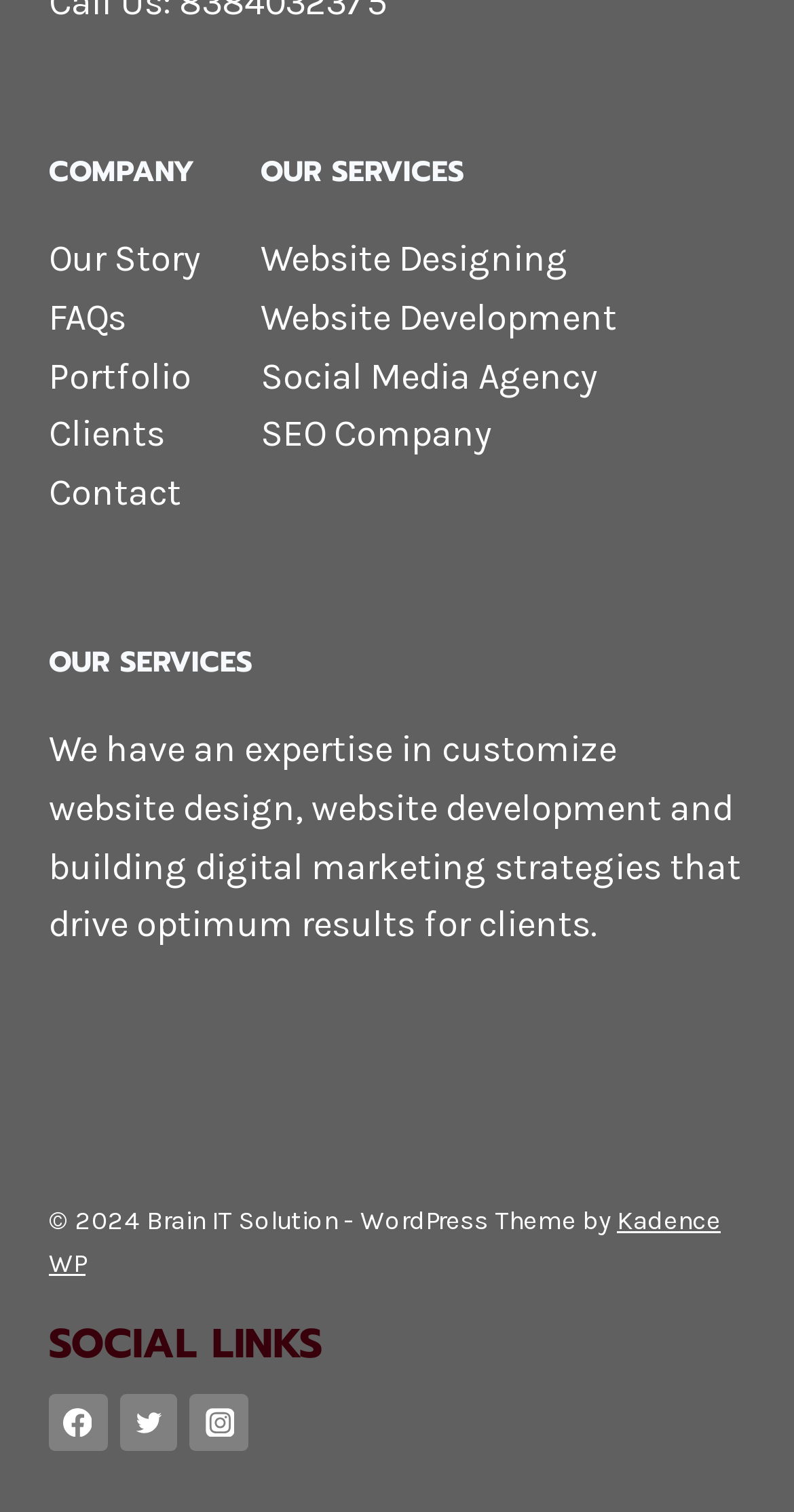Locate the bounding box coordinates of the element that should be clicked to fulfill the instruction: "visit Facebook page".

[0.062, 0.922, 0.135, 0.96]